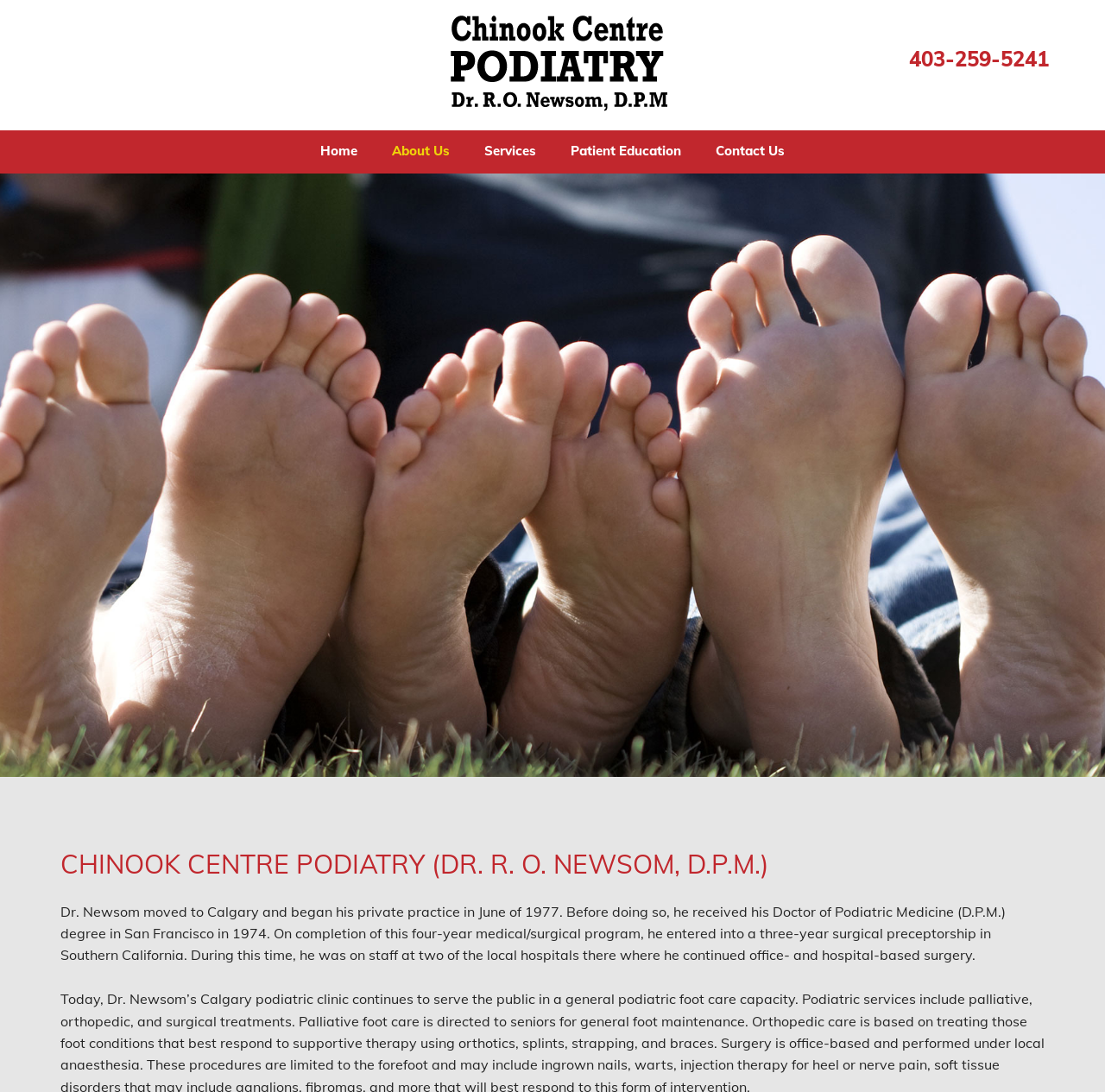Provide the bounding box coordinates of the HTML element this sentence describes: "Home".

[0.274, 0.119, 0.339, 0.158]